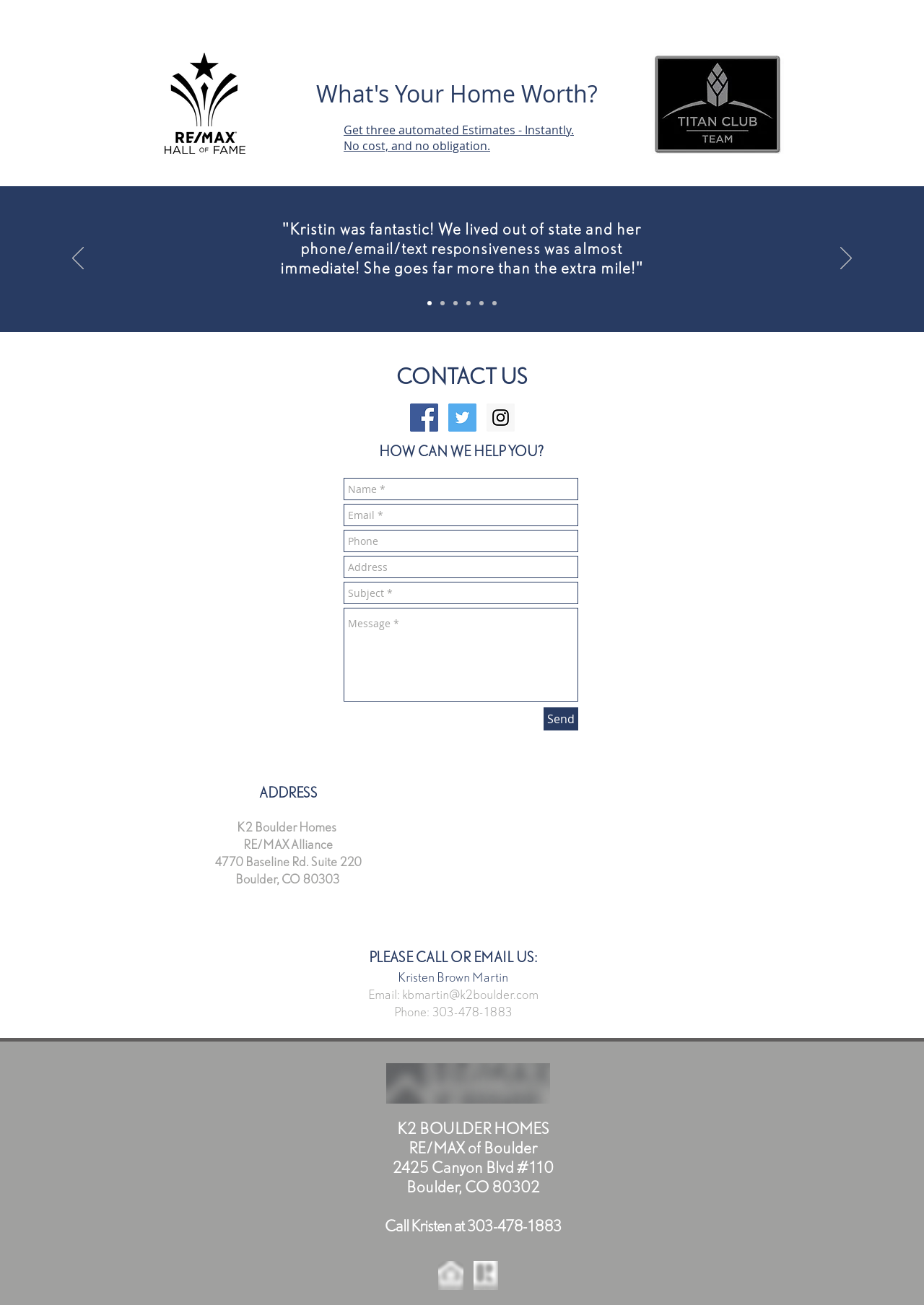Find the bounding box coordinates of the element you need to click on to perform this action: 'Get three automated estimates'. The coordinates should be represented by four float values between 0 and 1, in the format [left, top, right, bottom].

[0.372, 0.093, 0.621, 0.118]